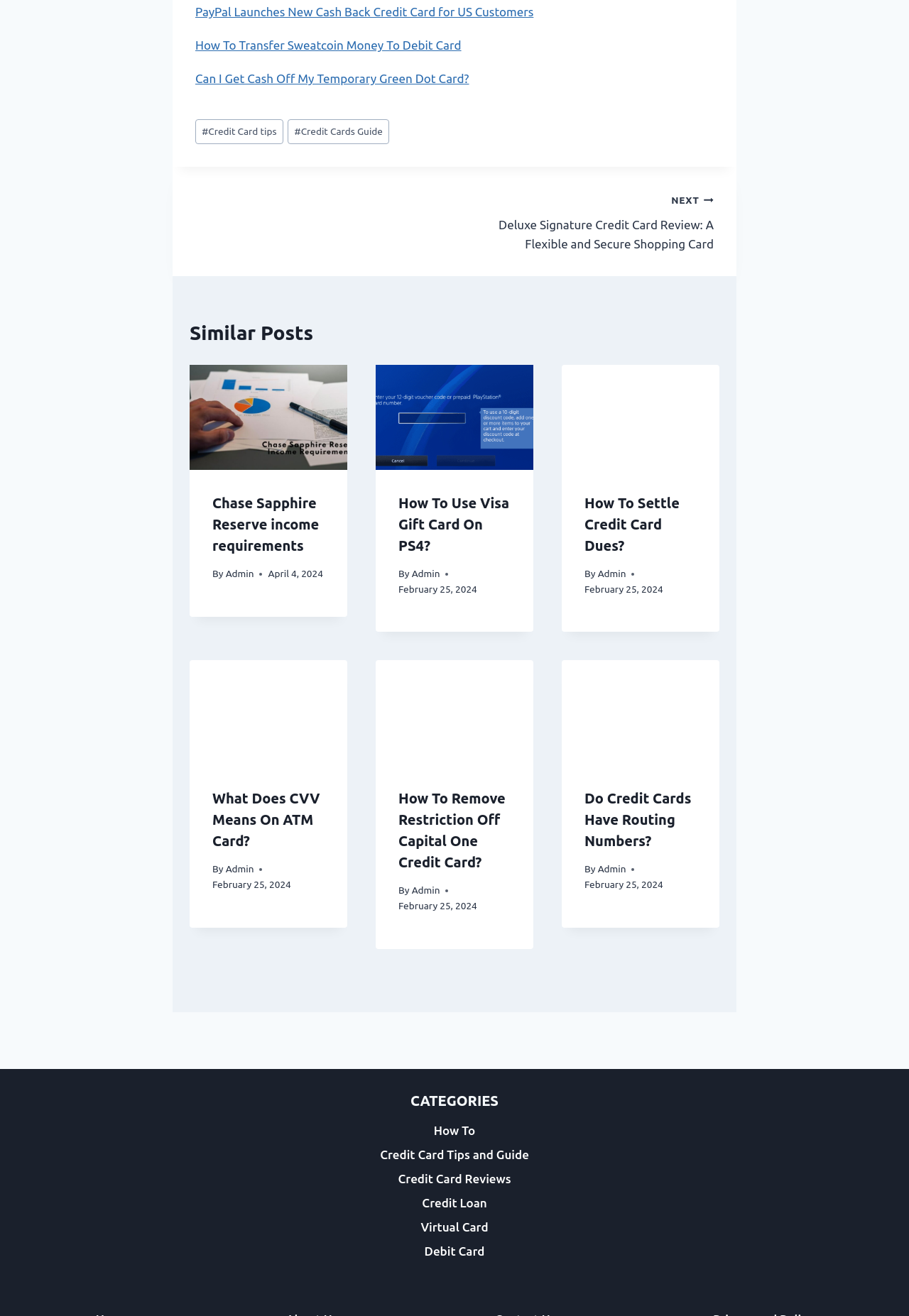Provide your answer in a single word or phrase: 
What is the date of the article 'Do Credit Cards Have Routing Numbers?'?

February 25, 2024